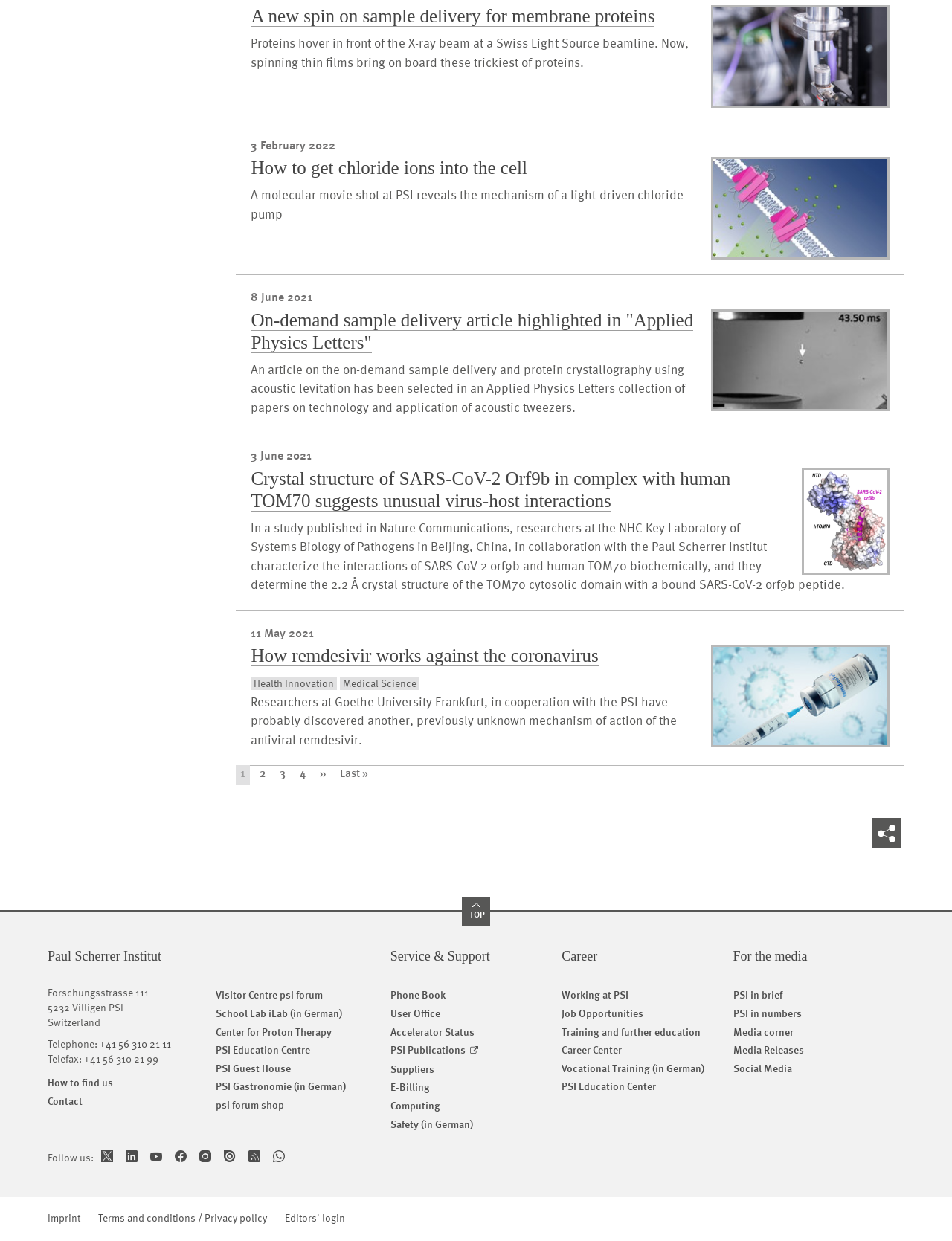Please provide the bounding box coordinates for the element that needs to be clicked to perform the instruction: "Visit the 'Paul Scherrer Institut' homepage". The coordinates must consist of four float numbers between 0 and 1, formatted as [left, top, right, bottom].

[0.05, 0.758, 0.403, 0.795]